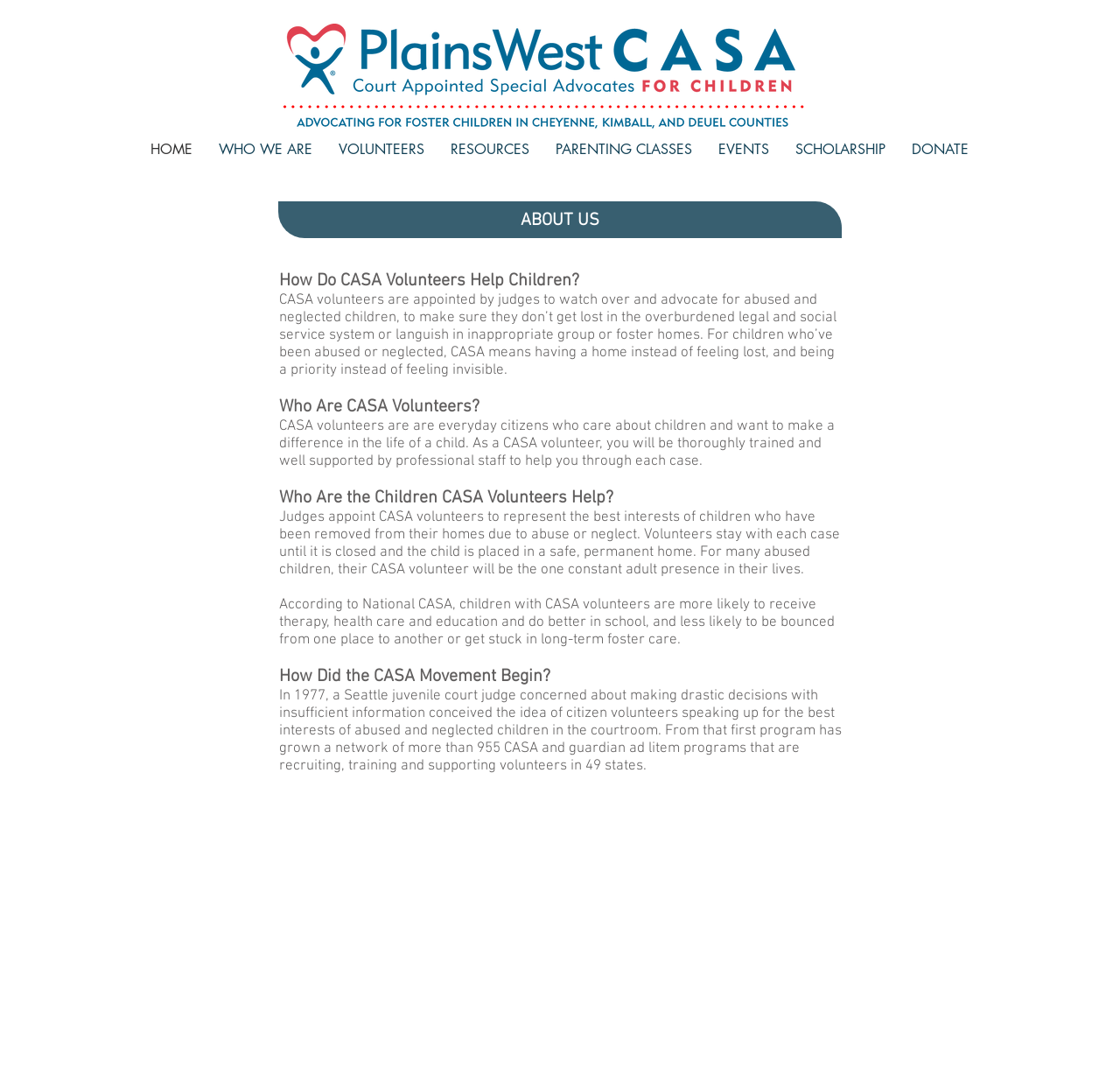Identify the bounding box coordinates for the UI element that matches this description: "HOME".

[0.122, 0.121, 0.183, 0.155]